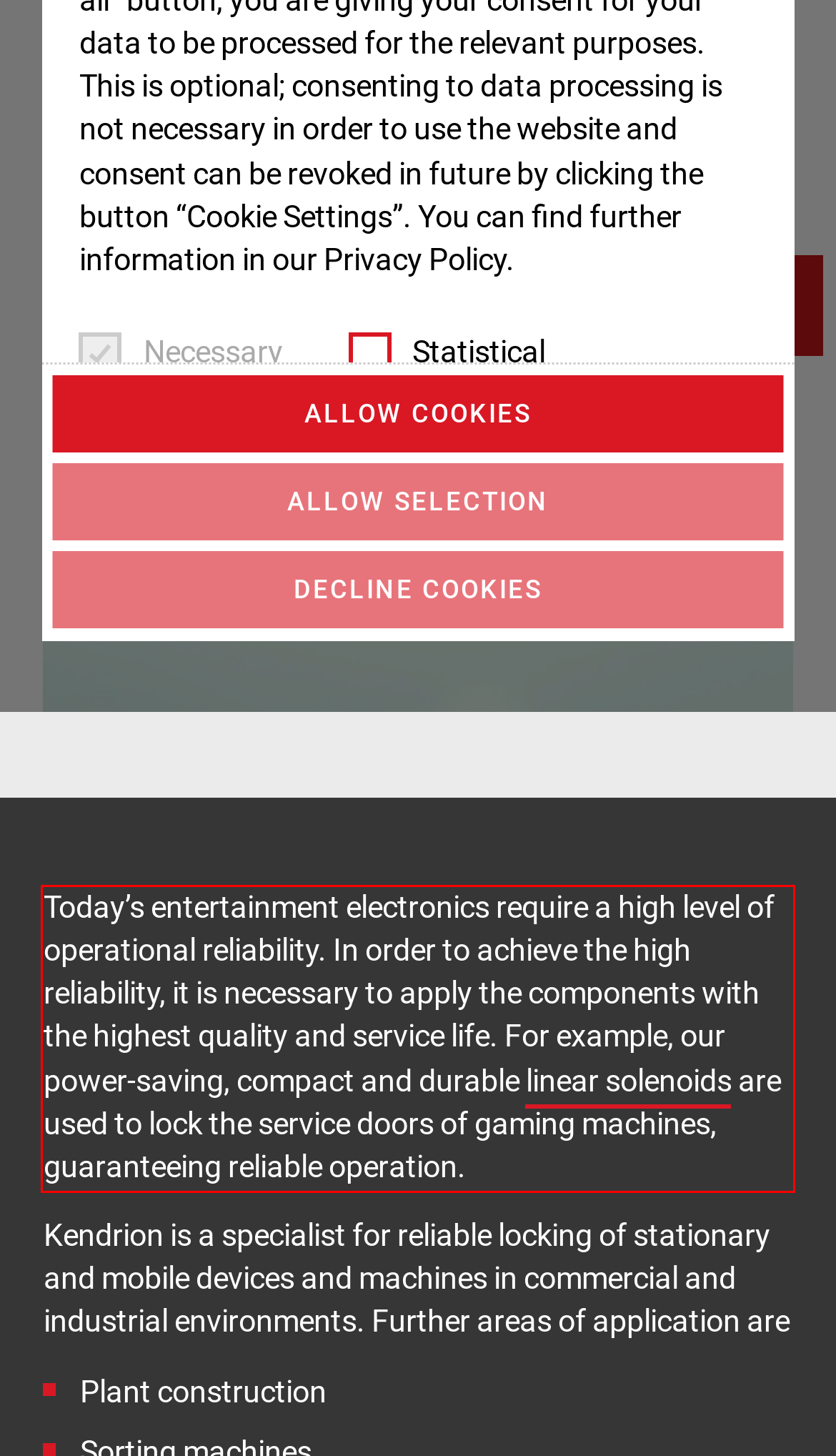Identify and extract the text within the red rectangle in the screenshot of the webpage.

Today’s entertainment electronics require a high level of operational reliability. In order to achieve the high reliability, it is necessary to apply the components with the highest quality and service life. For example, our power-saving, compact and durable linear solenoids are used to lock the service doors of gaming machines, guaranteeing reliable operation.